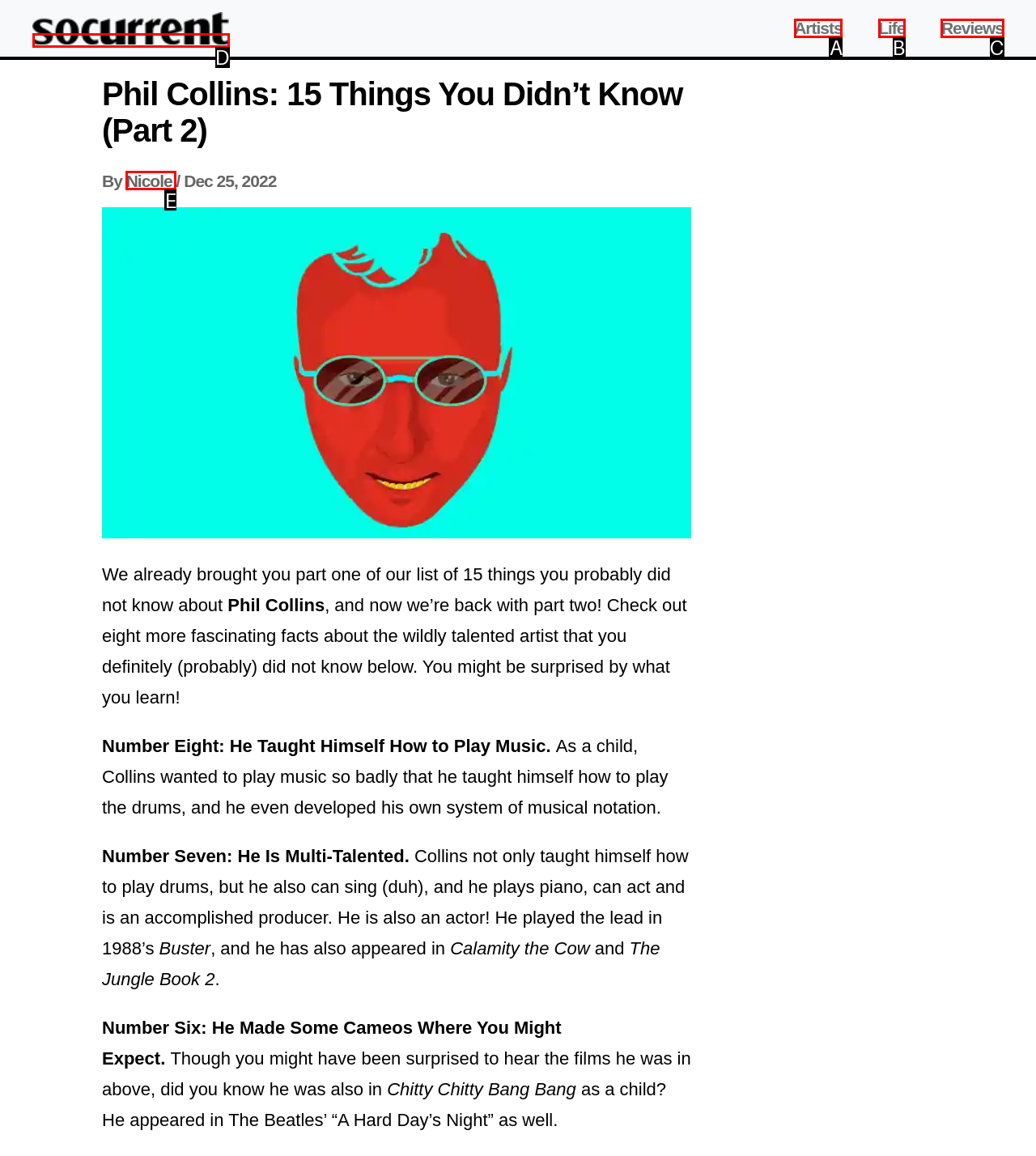Tell me which one HTML element best matches the description: Nicole Answer with the option's letter from the given choices directly.

E